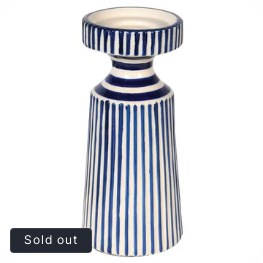What is the price of the candle holder?
Based on the image content, provide your answer in one word or a short phrase.

£12.00 GBP